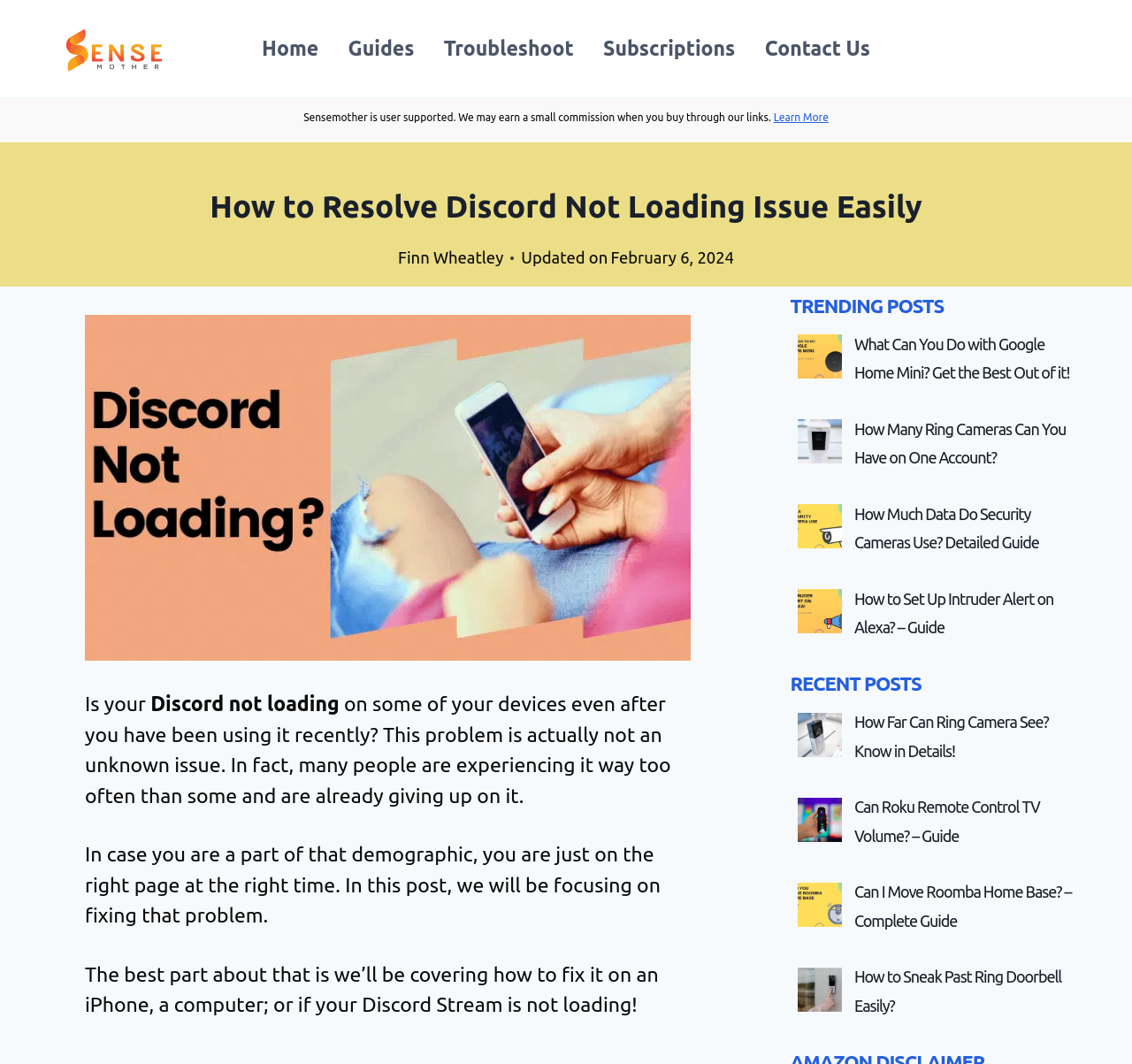Determine the bounding box for the UI element as described: "Contact Us". The coordinates should be represented as four float numbers between 0 and 1, formatted as [left, top, right, bottom].

[0.662, 0.02, 0.782, 0.072]